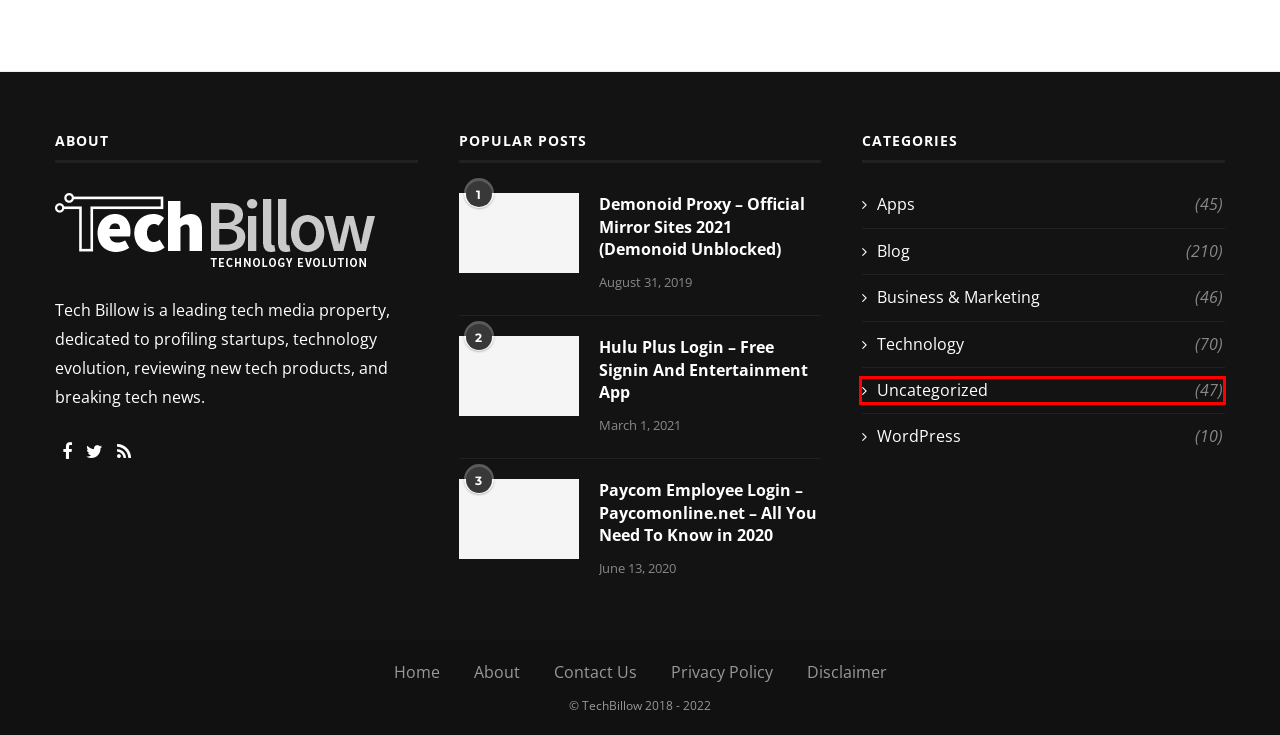You have been given a screenshot of a webpage with a red bounding box around a UI element. Select the most appropriate webpage description for the new webpage that appears after clicking the element within the red bounding box. The choices are:
A. Privacy Policy - Tech Billow
B. Contact Us - Tech Billow
C. Disclaimer - Tech Billow
D. Technology Evolution & Breaking Tech News - Tech Billow
E. Uncategorized Archives - Tech Billow
F. What is a Content Calendar and Why Should You Use One? - Tech Billow
G. Autify, AI-powered software testing automation platform
H. Selenium

E